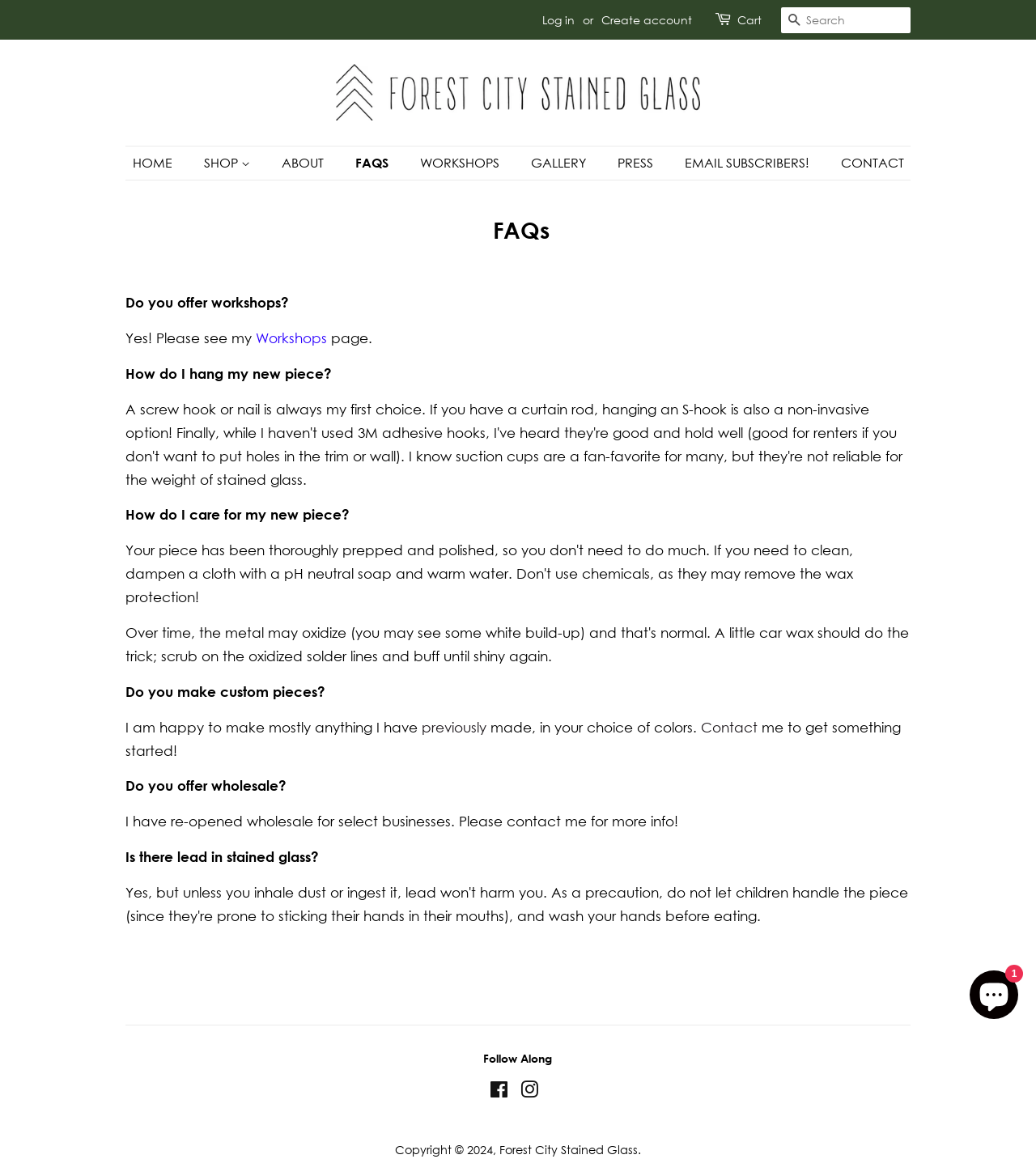Determine the bounding box coordinates of the section I need to click to execute the following instruction: "log in". Provide the coordinates as four float numbers between 0 and 1, i.e., [left, top, right, bottom].

[0.523, 0.011, 0.555, 0.023]